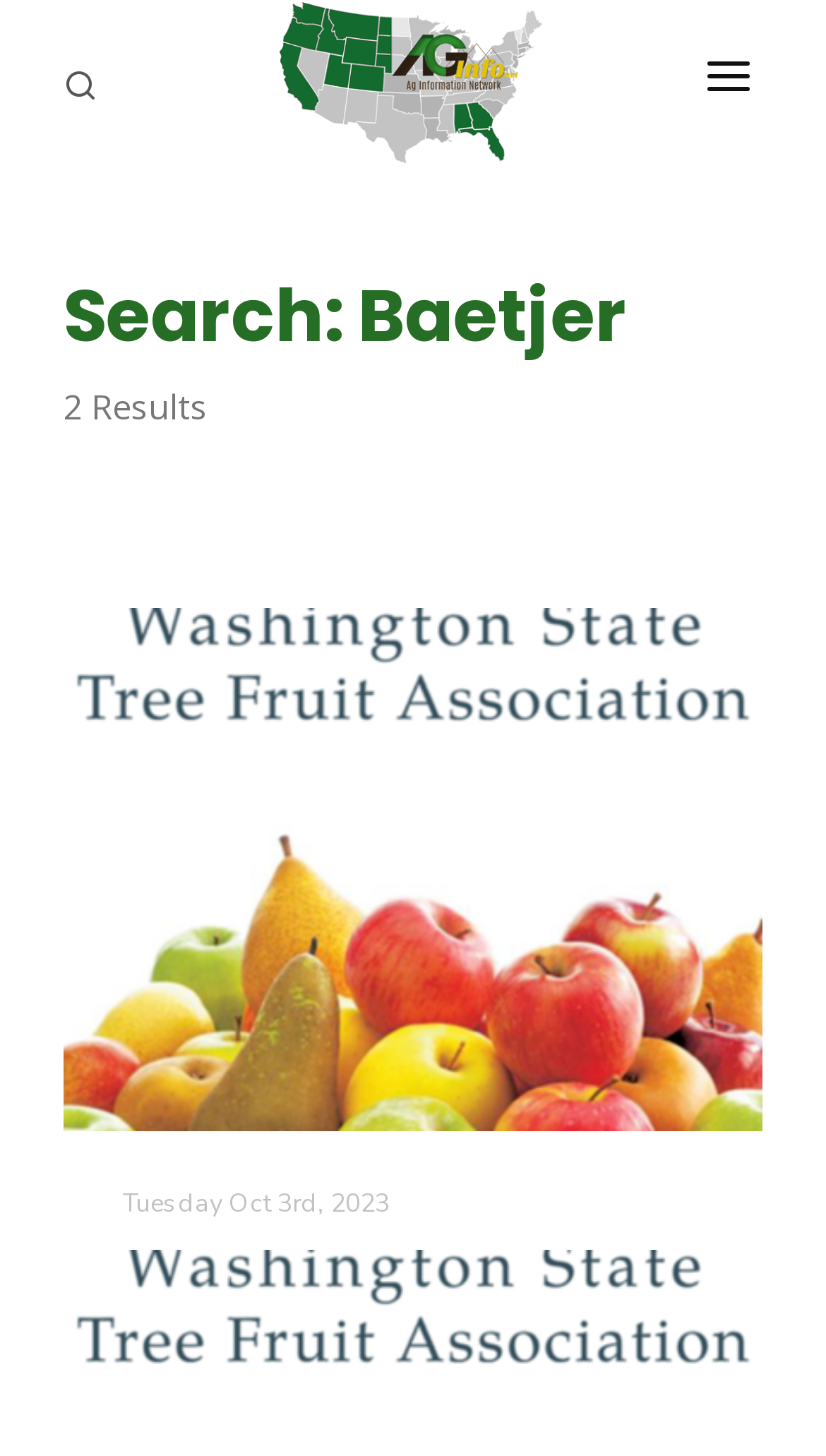What are the categories listed on the top navigation bar?
Provide an in-depth and detailed explanation in response to the question.

The top navigation bar has several links, including 'PROGRAMS', 'ABOUT US', 'REPORTERS', 'ADVERTISE', 'AGENCY PLANNING TOOL', and 'CAYAC', which are likely categories or sections of the website.